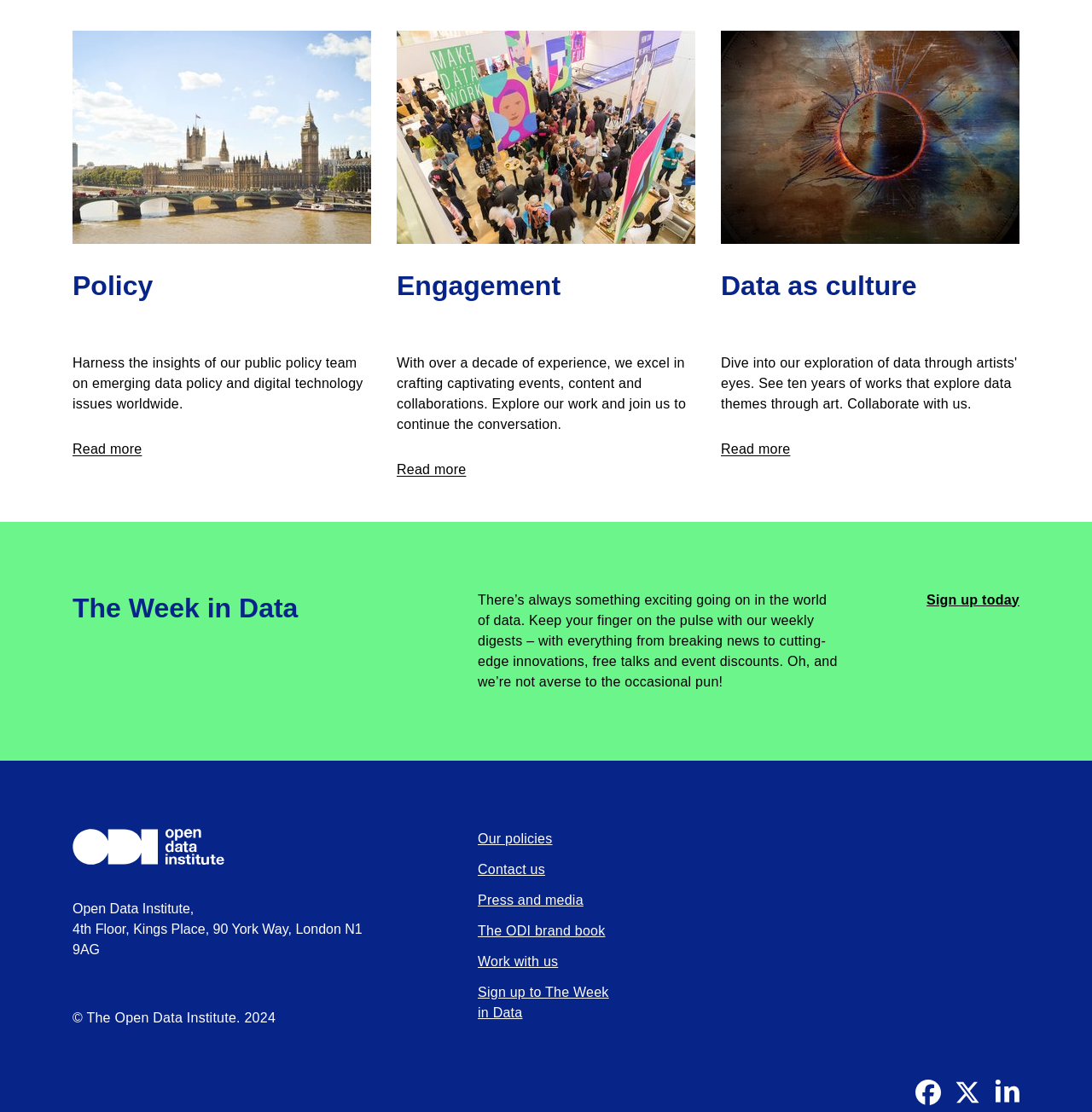Using the webpage screenshot, locate the HTML element that fits the following description and provide its bounding box: "The ODI brand book".

[0.438, 0.83, 0.554, 0.843]